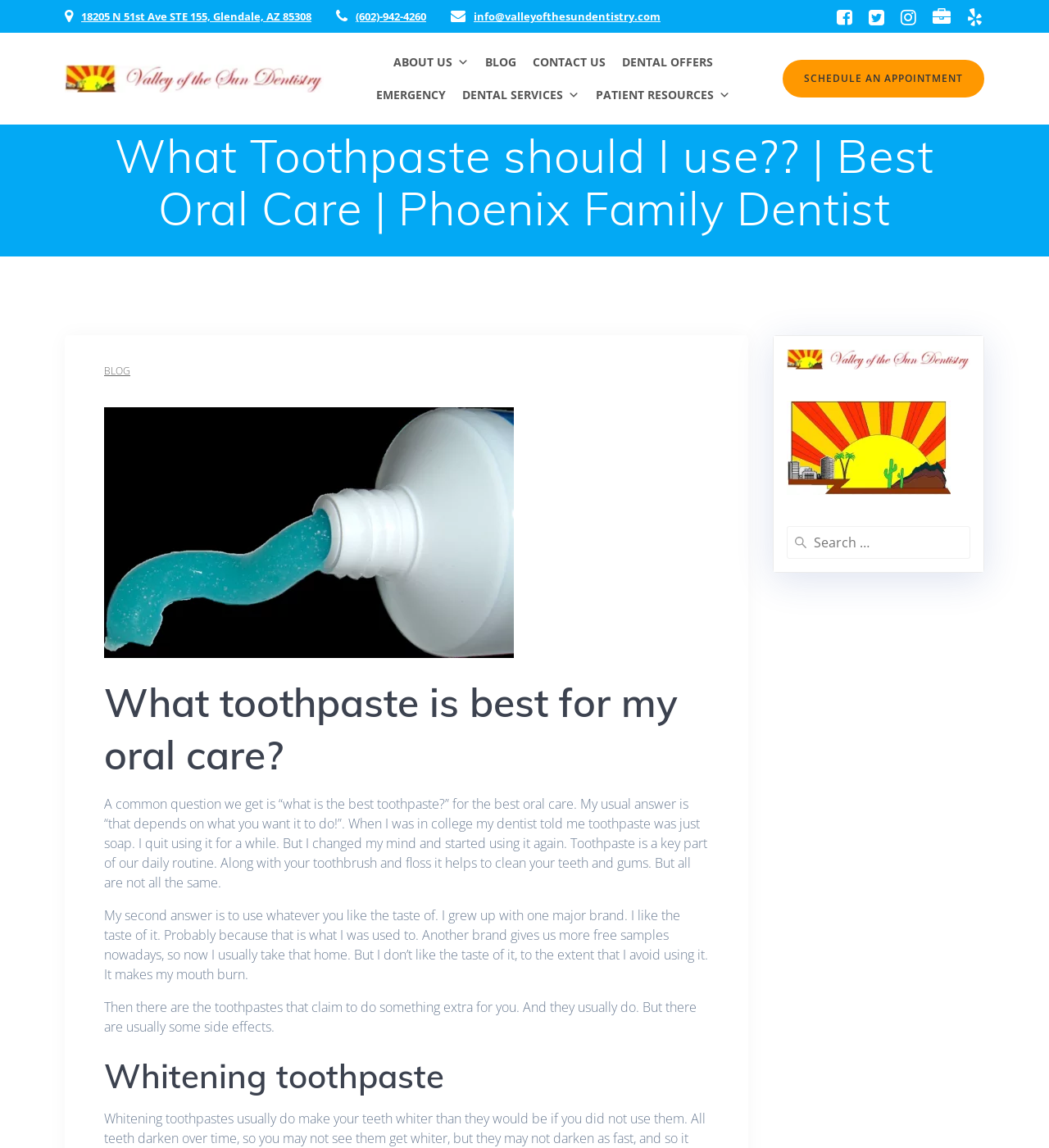Identify the bounding box coordinates for the UI element described as: "alt="Valley of the Sun Dentistry"". The coordinates should be provided as four floats between 0 and 1: [left, top, right, bottom].

[0.75, 0.419, 0.906, 0.435]